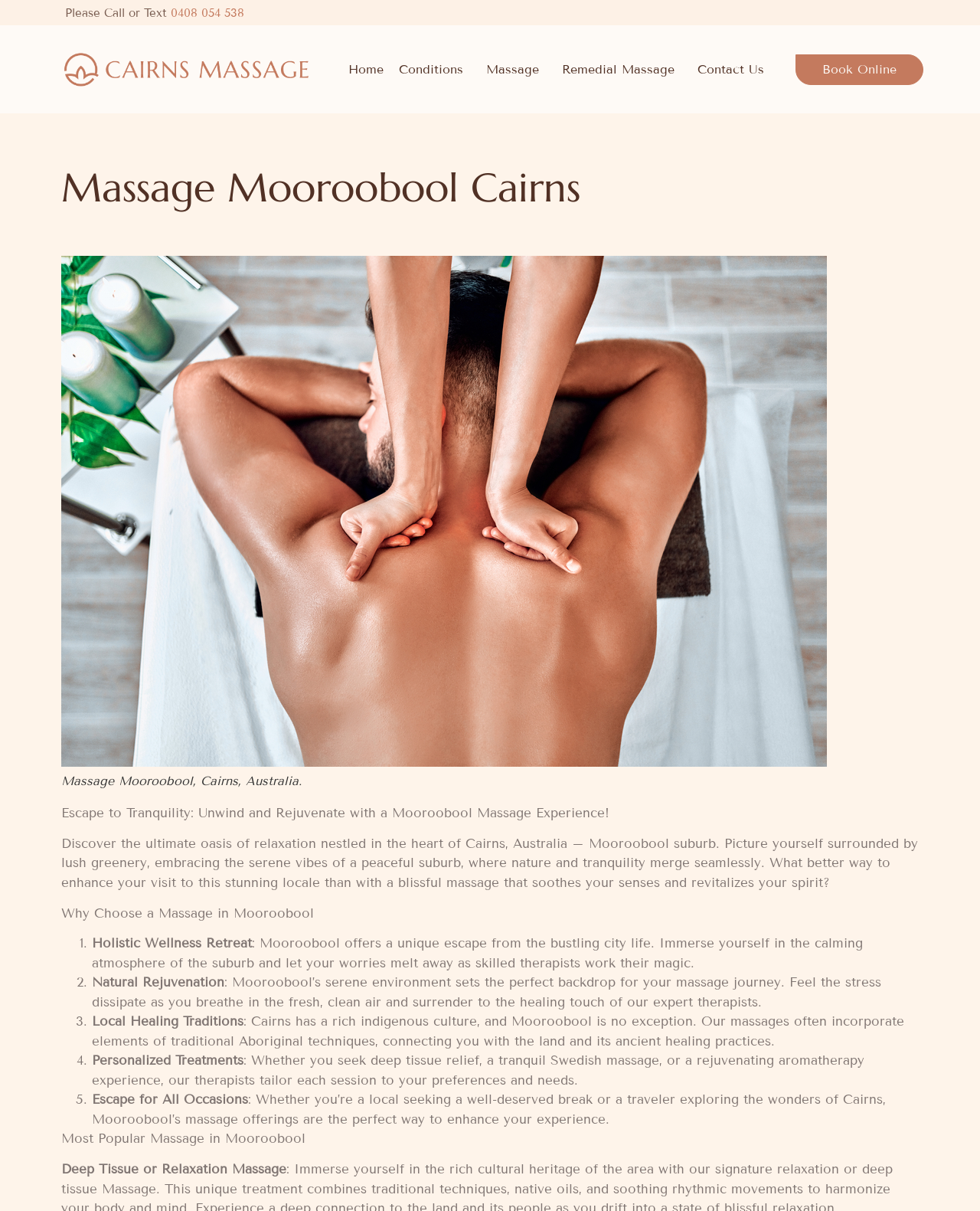Provide your answer to the question using just one word or phrase: How many reasons are given for choosing a massage in Mooroobool?

5